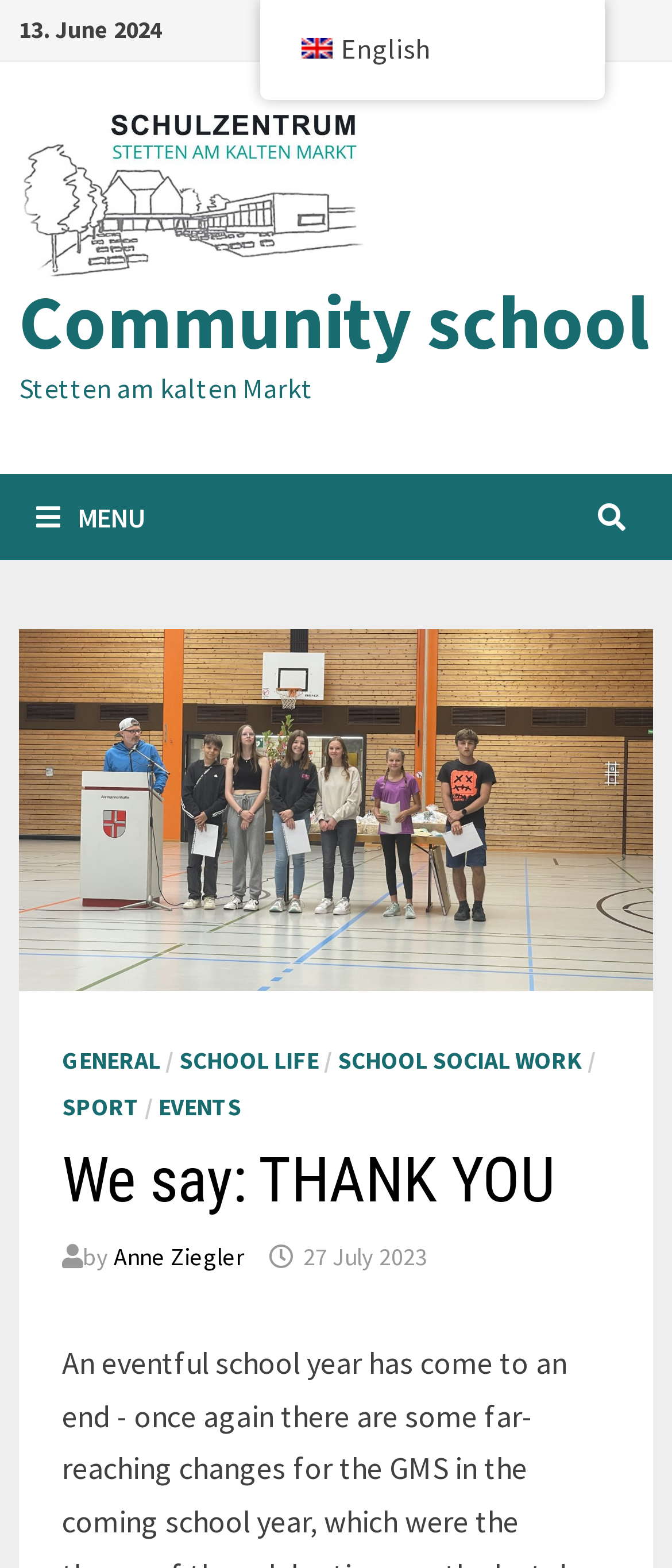Please identify the bounding box coordinates for the region that you need to click to follow this instruction: "Click the MENU button".

[0.029, 0.303, 0.241, 0.358]